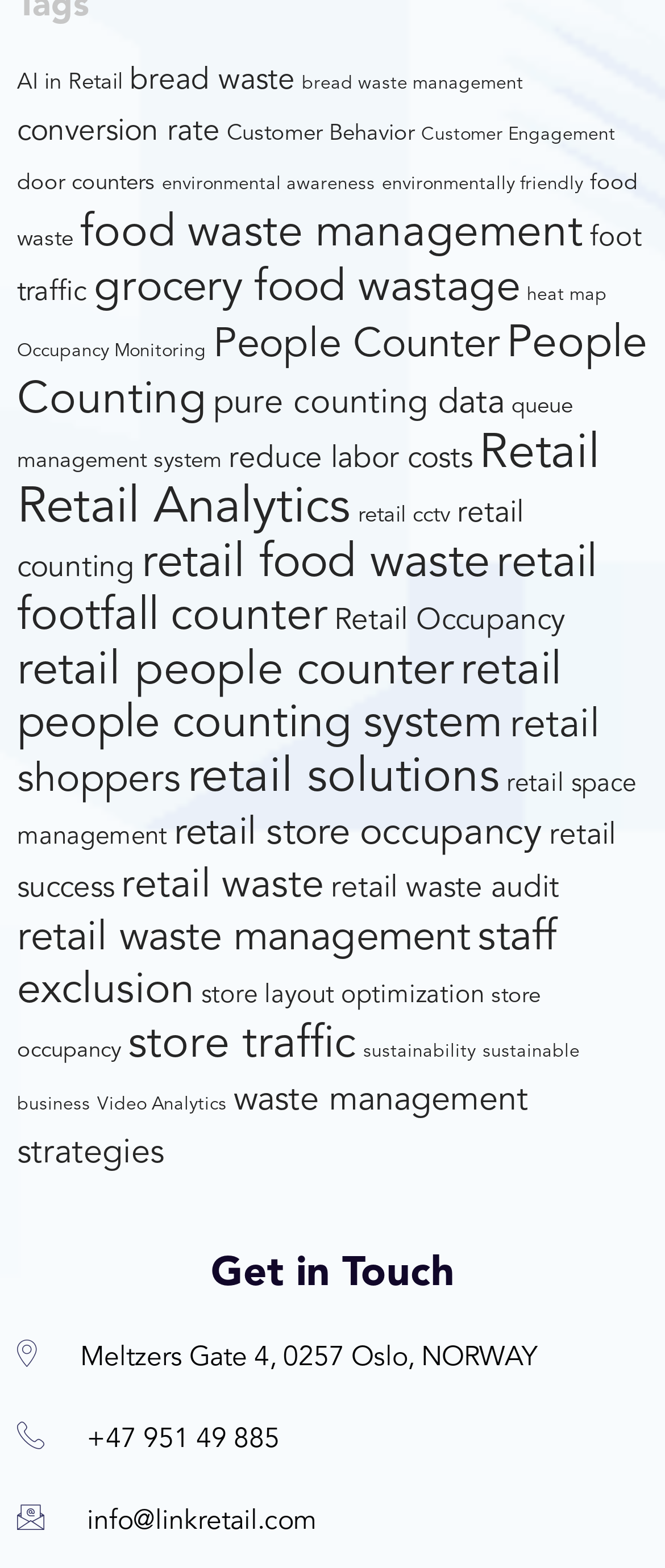How many links are related to 'Retail'?
Answer the question with a detailed explanation, including all necessary information.

I counted the number of links that have 'Retail' in their text. I found one link with the text 'Retail (22 items)' at the coordinates [0.721, 0.275, 0.903, 0.305]. The number in parentheses indicates the number of items, which is 22.